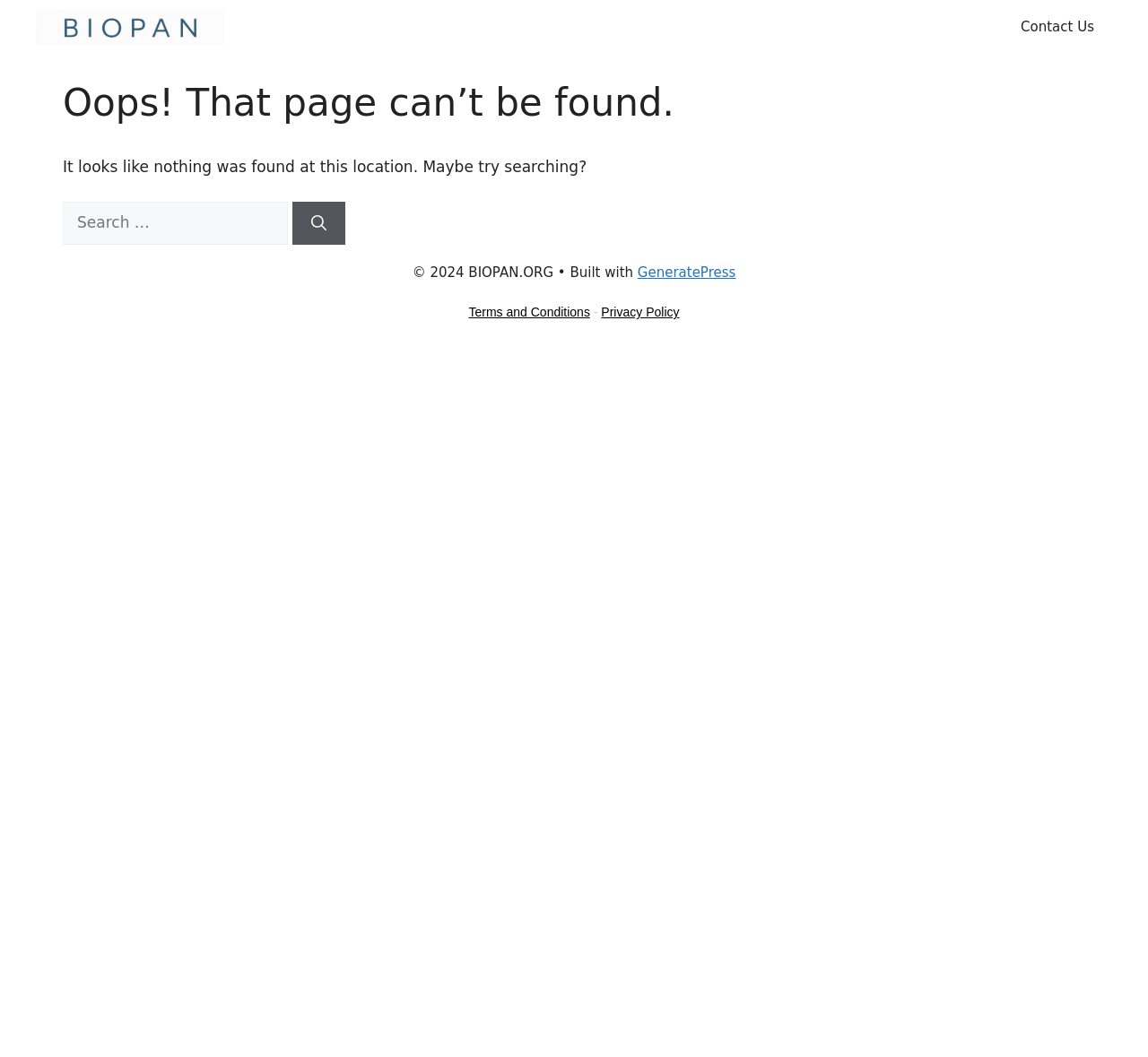What are the two options available in the footer section?
Using the image as a reference, give a one-word or short phrase answer.

Terms and Conditions, Privacy Policy